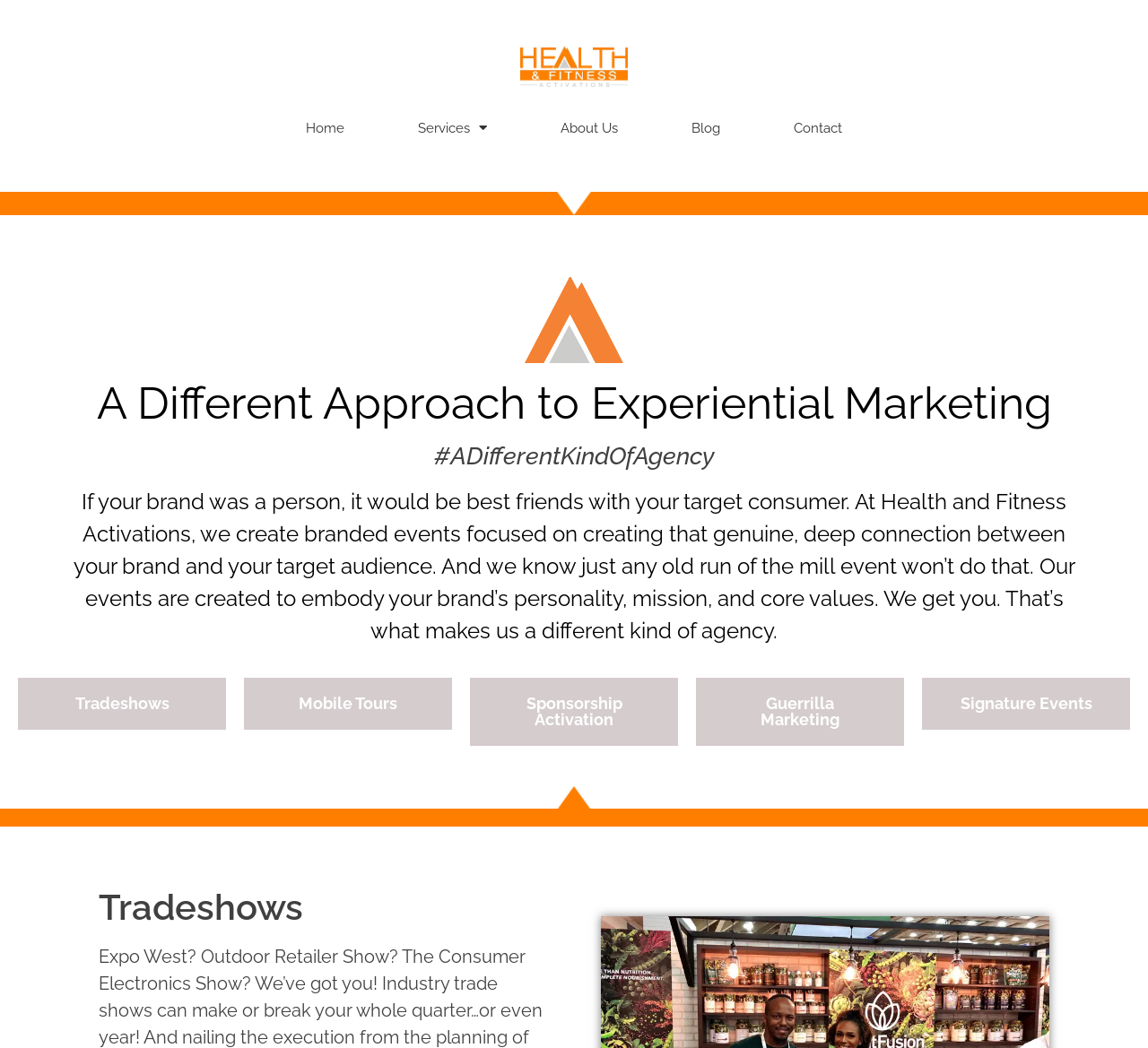Locate the coordinates of the bounding box for the clickable region that fulfills this instruction: "Click the Home link".

[0.234, 0.1, 0.332, 0.144]